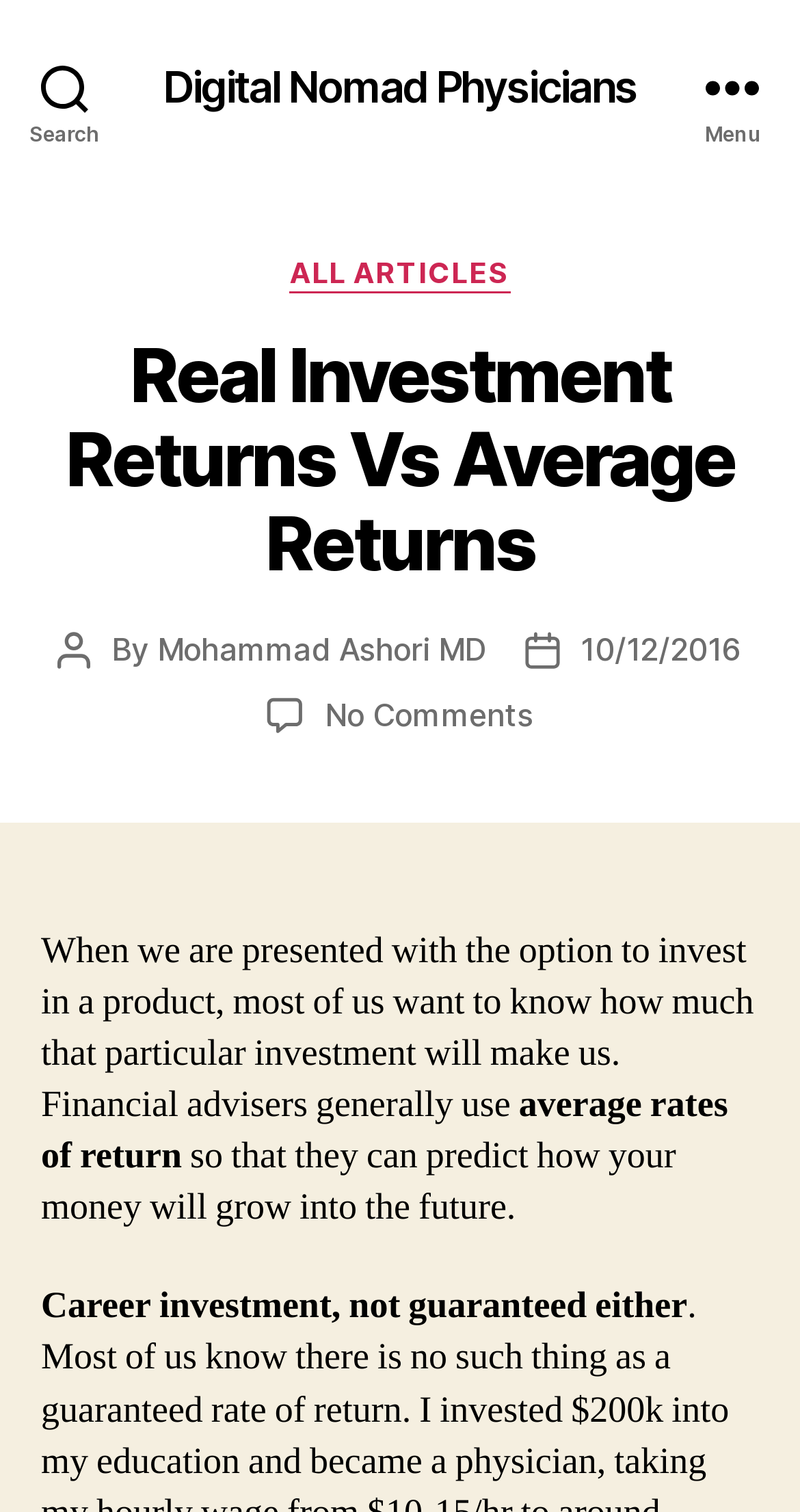Give a one-word or one-phrase response to the question: 
How many comments are there on the article?

No Comments